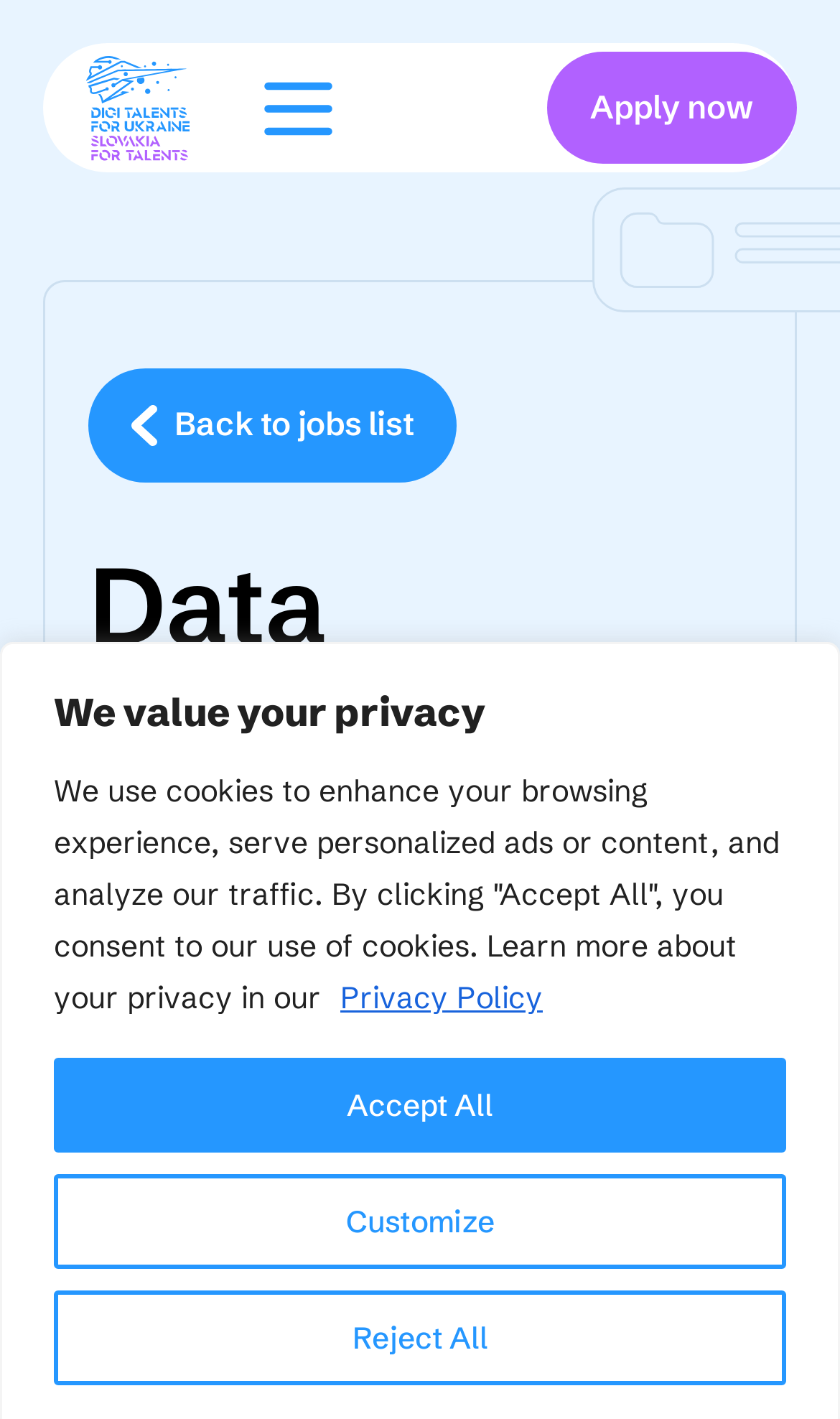From the webpage screenshot, predict the bounding box coordinates (top-left x, top-left y, bottom-right x, bottom-right y) for the UI element described here: Back to jobs list

[0.105, 0.26, 0.544, 0.339]